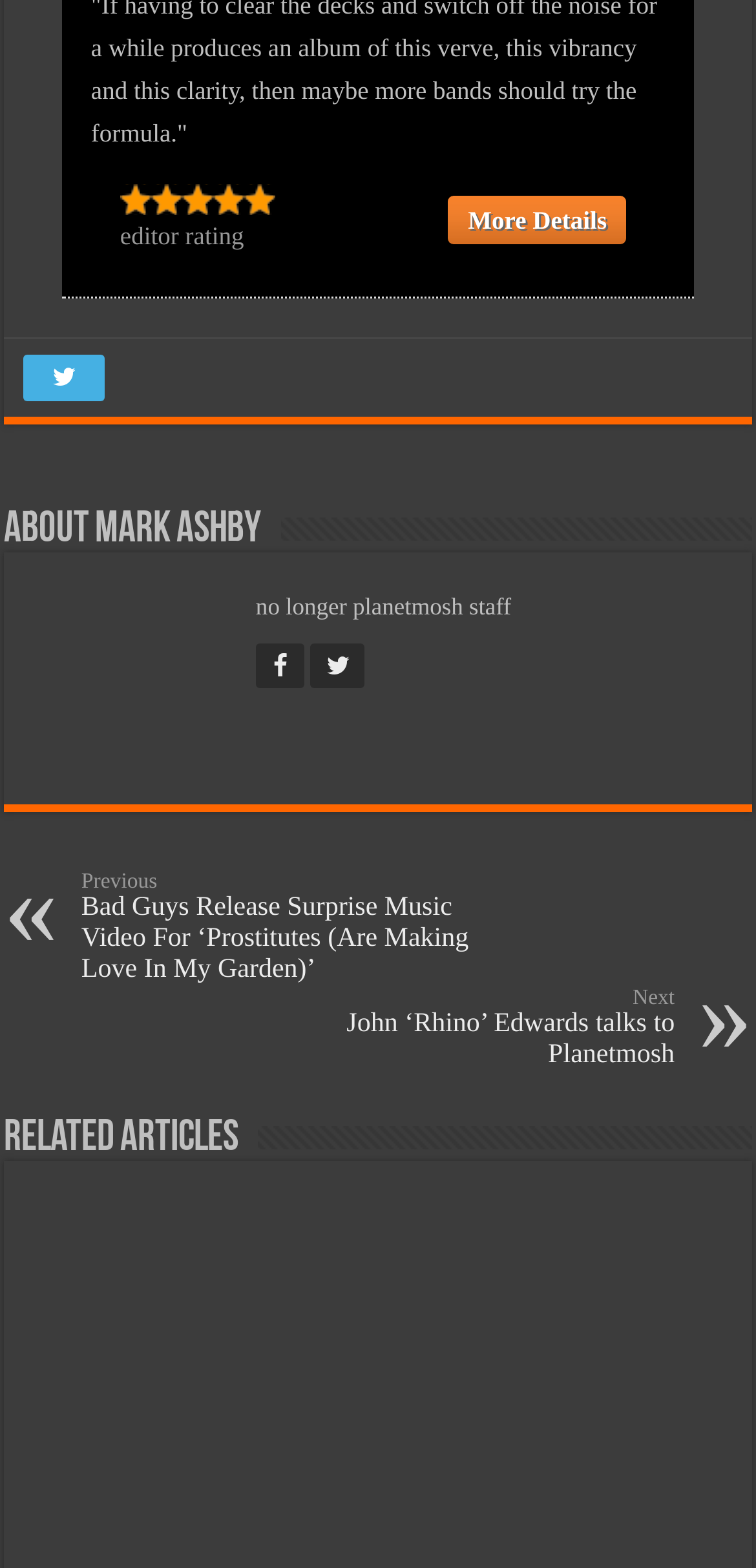What is the rating type mentioned?
Based on the content of the image, thoroughly explain and answer the question.

The webpage contains a static text element with the content 'editor rating', which suggests that the webpage is discussing a rating or review of some sort, and the type of rating is an 'editor rating'.